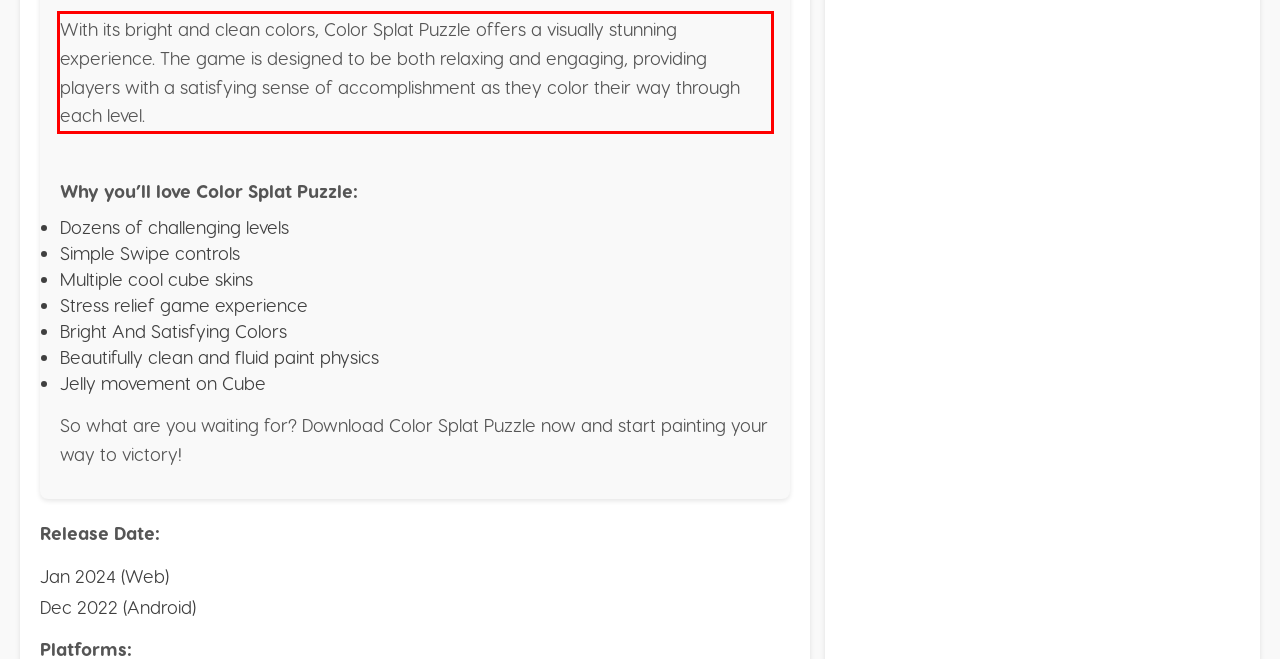In the given screenshot, locate the red bounding box and extract the text content from within it.

With its bright and clean colors, Color Splat Puzzle offers a visually stunning experience. The game is designed to be both relaxing and engaging, providing players with a satisfying sense of accomplishment as they color their way through each level.